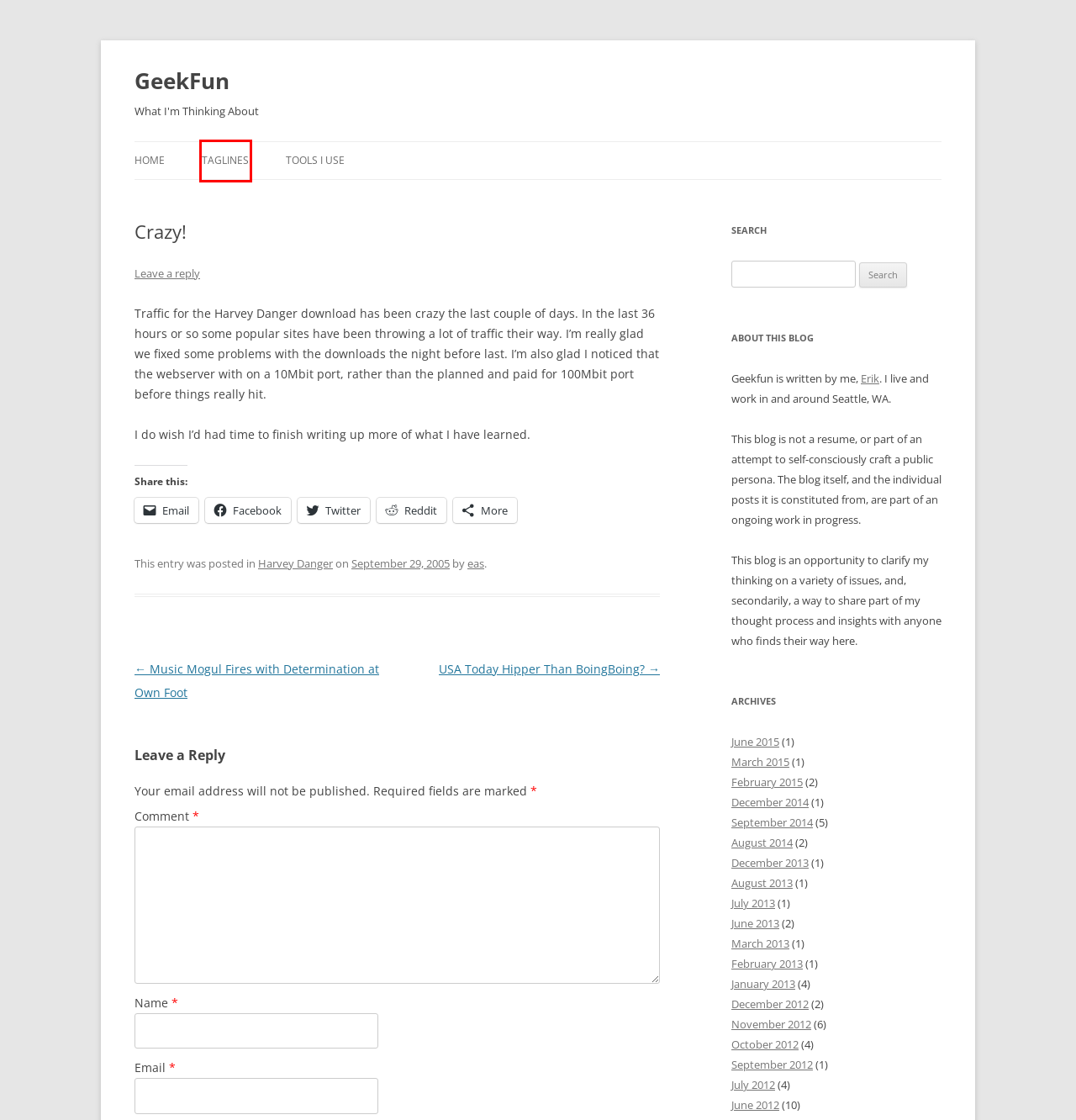You are given a screenshot of a webpage with a red rectangle bounding box around an element. Choose the best webpage description that matches the page after clicking the element in the bounding box. Here are the candidates:
A. March | 2013 | GeekFun
B. June | 2015 | GeekFun
C. Taglines | GeekFun
D. Harvey Danger | GeekFun
E. September | 2014 | GeekFun
F. June | 2013 | GeekFun
G. USA Today Hipper Than BoingBoing? | GeekFun
H. Music Mogul Fires with Determination at Own Foot | GeekFun

C